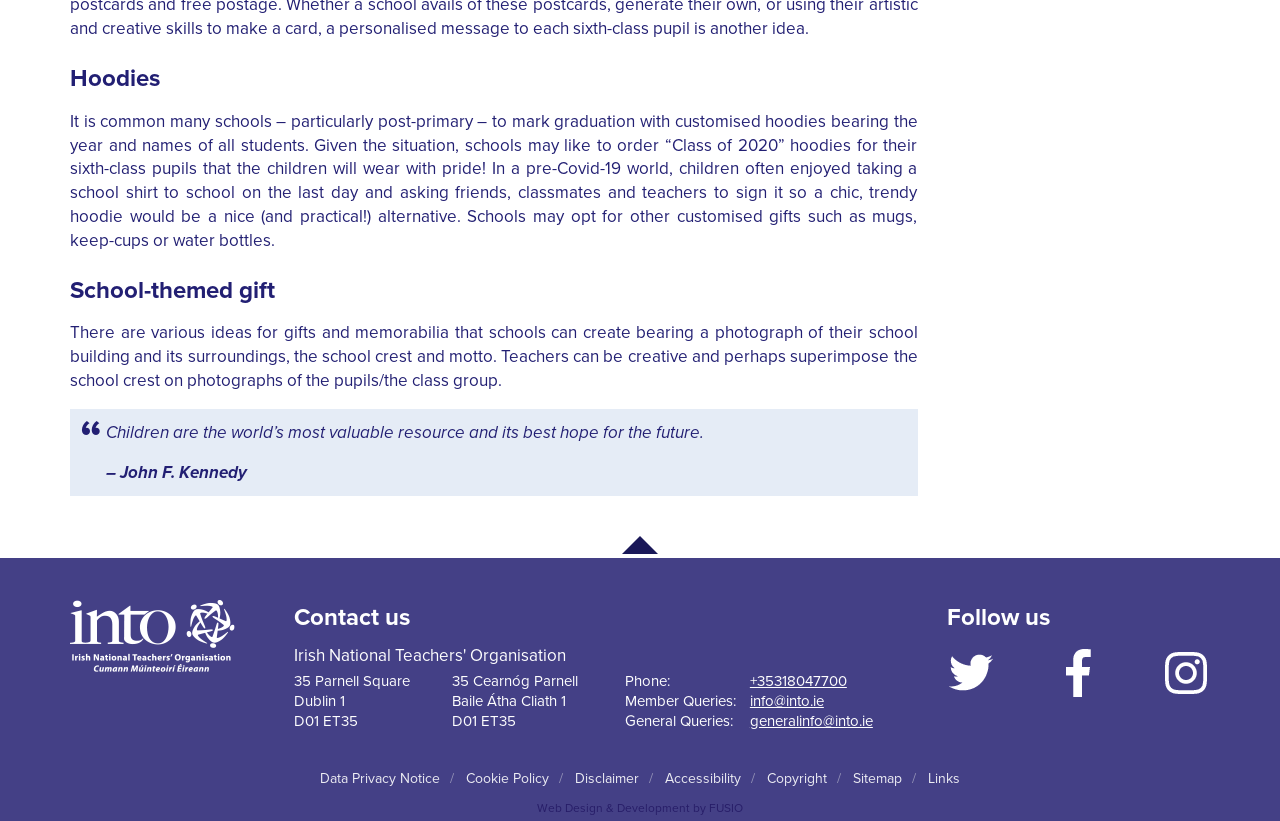Please answer the following query using a single word or phrase: 
What is the address of the organization?

35 Parnell Square, Dublin 1